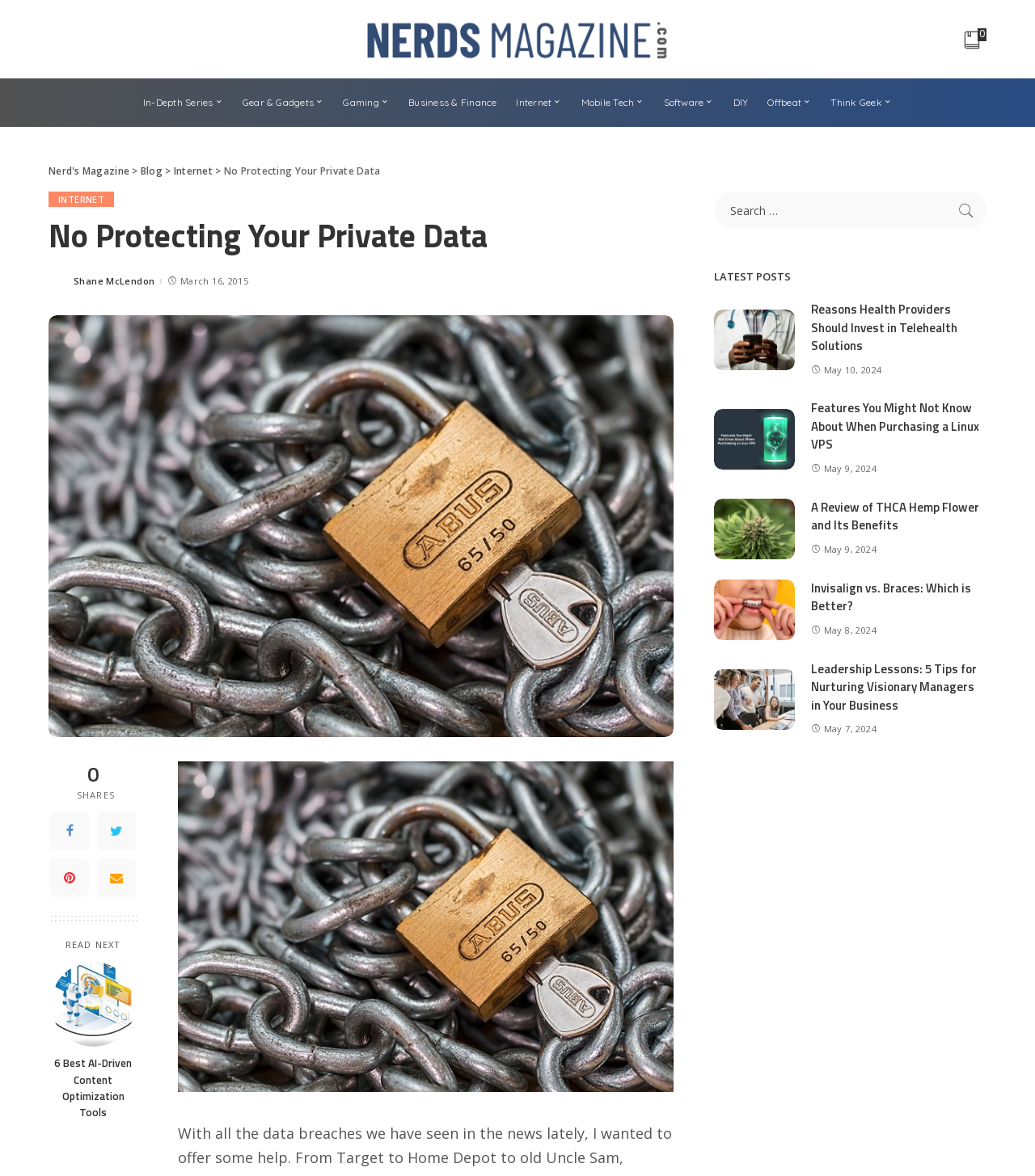How many latest posts are displayed?
Based on the image, answer the question in a detailed manner.

There are five latest posts displayed on the webpage, each with a heading, an image, and a date.